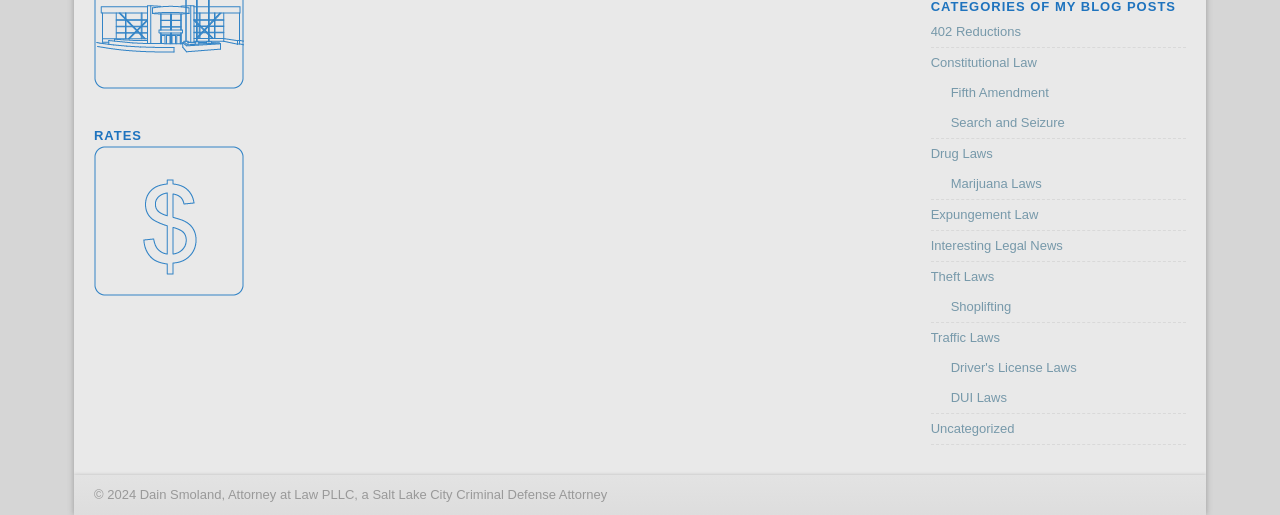Find the bounding box of the web element that fits this description: "parent_node: LOCAL COURT INFO".

[0.073, 0.149, 0.191, 0.178]